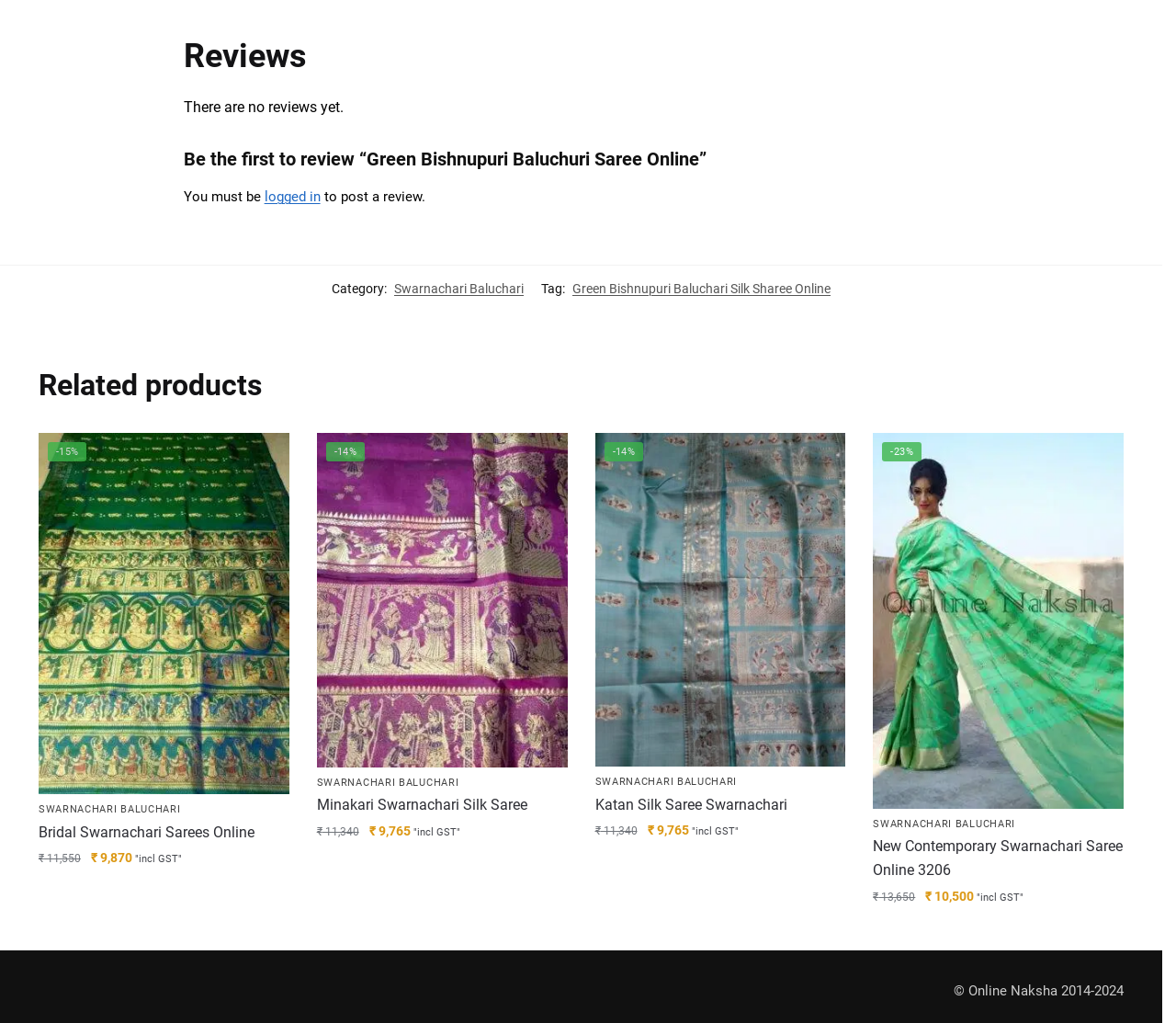Determine the coordinates of the bounding box for the clickable area needed to execute this instruction: "Search for 'Intersex'".

None